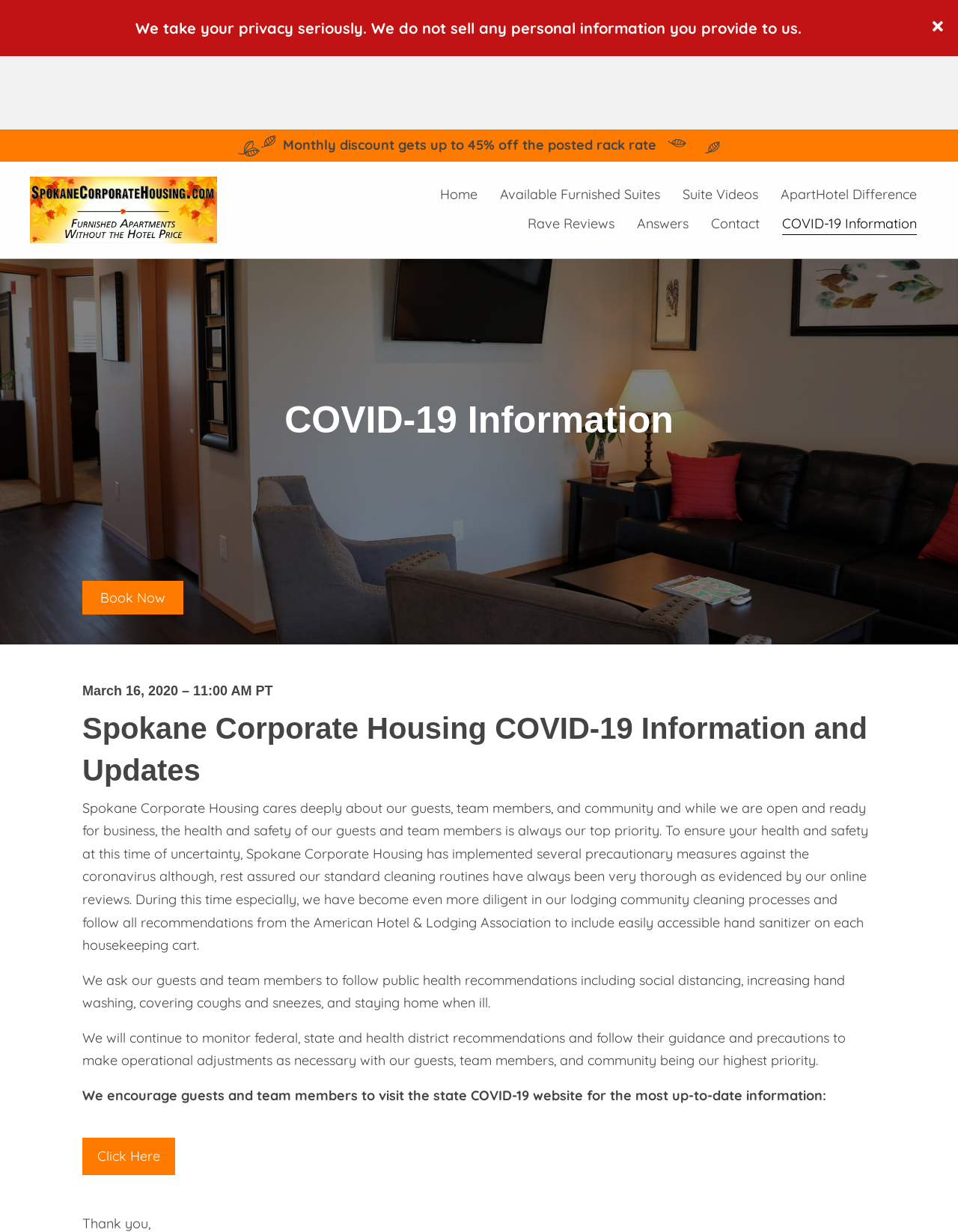Please specify the coordinates of the bounding box for the element that should be clicked to carry out this instruction: "Click the Home link". The coordinates must be four float numbers between 0 and 1, formatted as [left, top, right, bottom].

[0.459, 0.15, 0.498, 0.167]